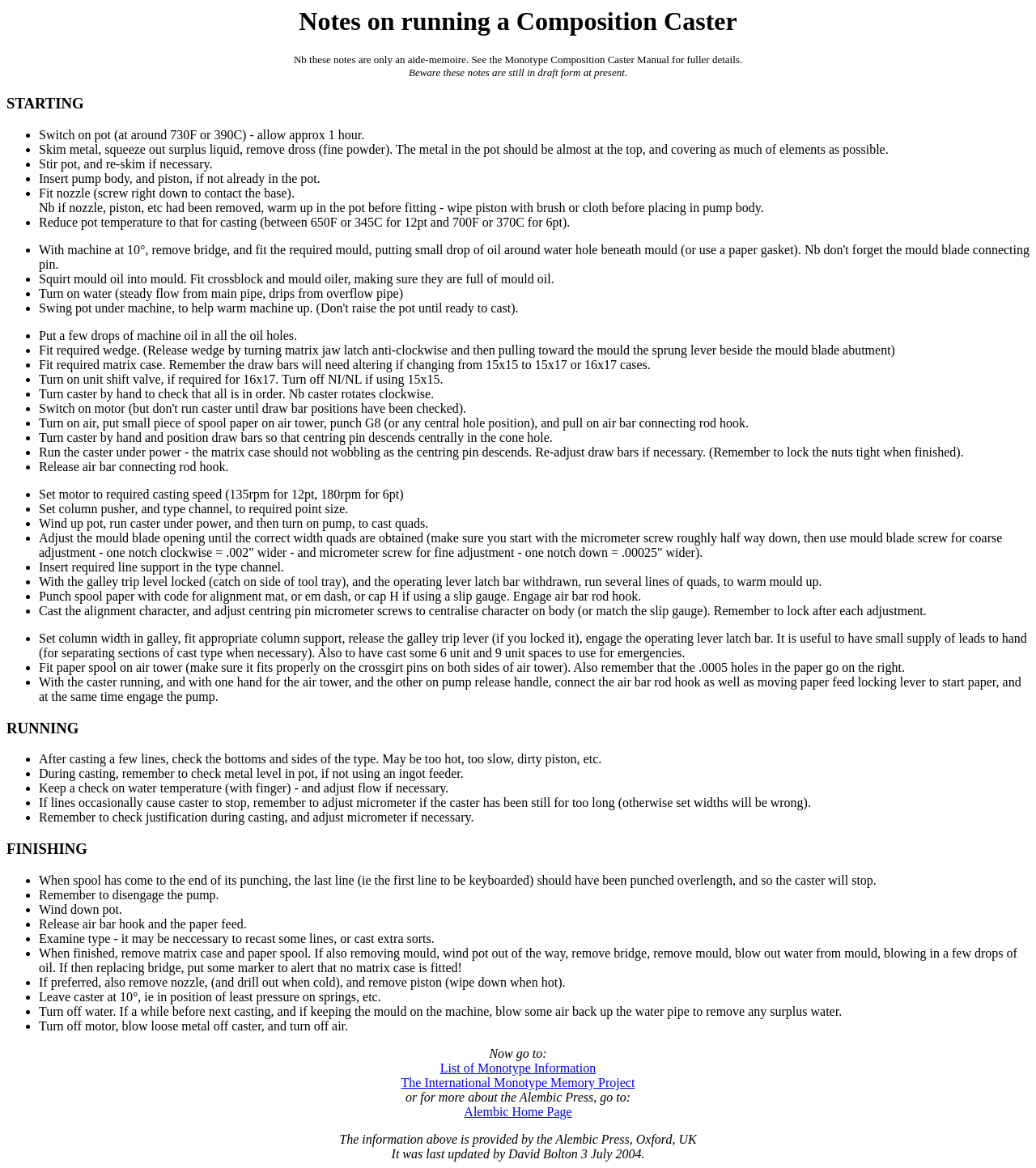Provide a short answer using a single word or phrase for the following question: 
How many sections are there in the instructions?

Three